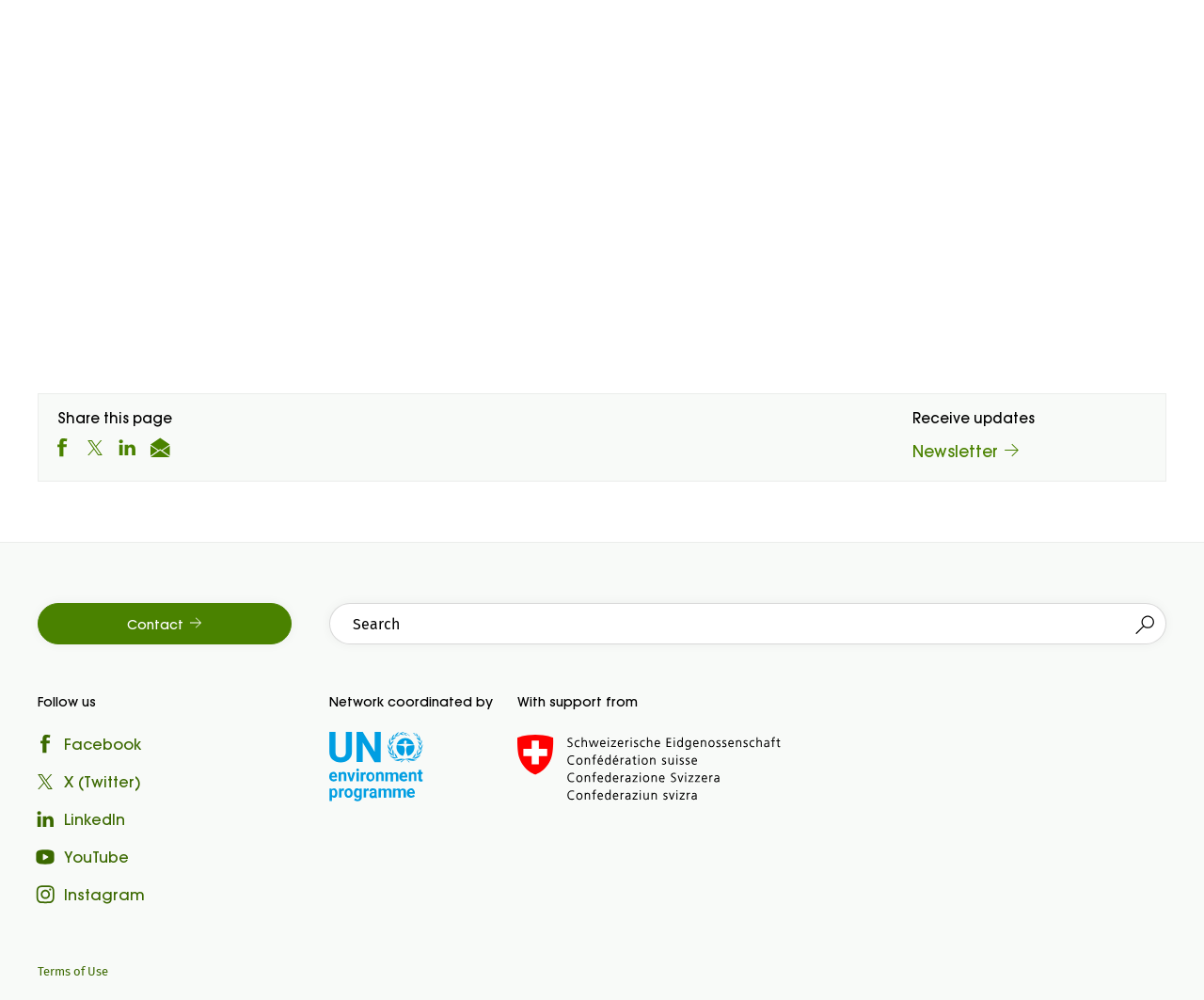Please give a concise answer to this question using a single word or phrase: 
What organization is the network coordinated by?

UN Environment Programme - UNEP